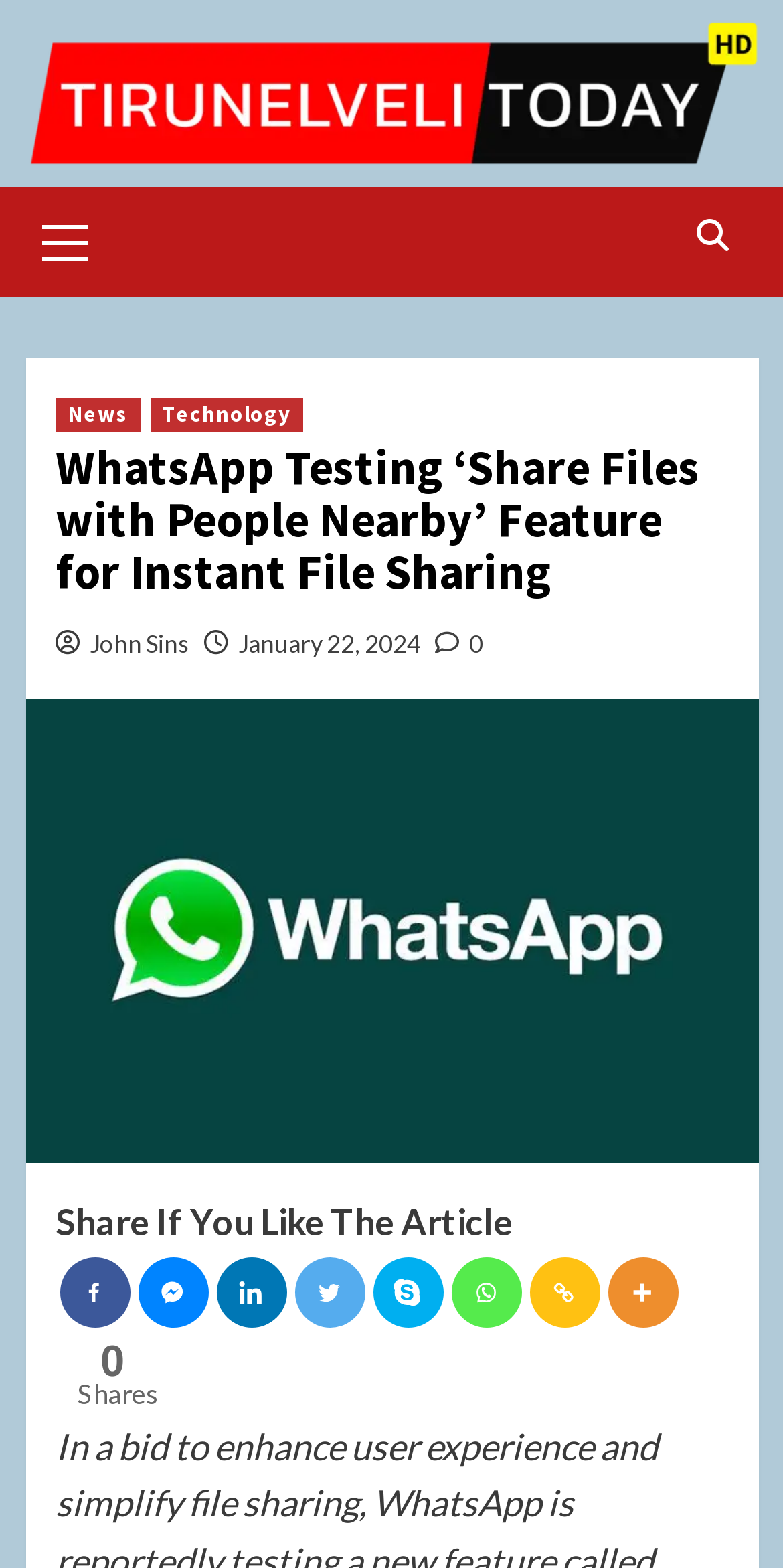Please determine the bounding box coordinates of the element's region to click in order to carry out the following instruction: "Share on Facebook". The coordinates should be four float numbers between 0 and 1, i.e., [left, top, right, bottom].

[0.076, 0.801, 0.165, 0.846]